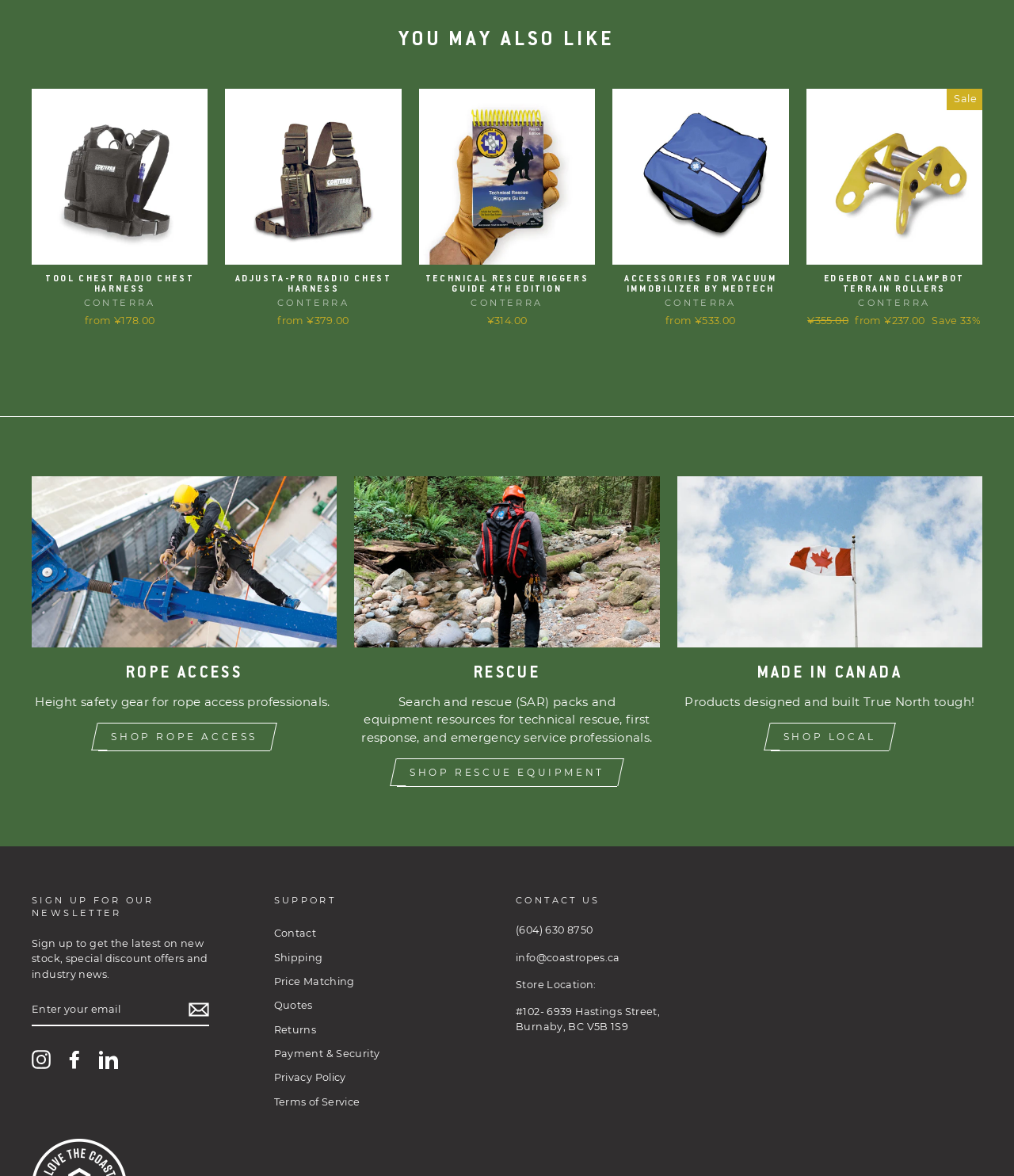Please locate the bounding box coordinates of the region I need to click to follow this instruction: "Enter email address".

[0.031, 0.845, 0.206, 0.872]